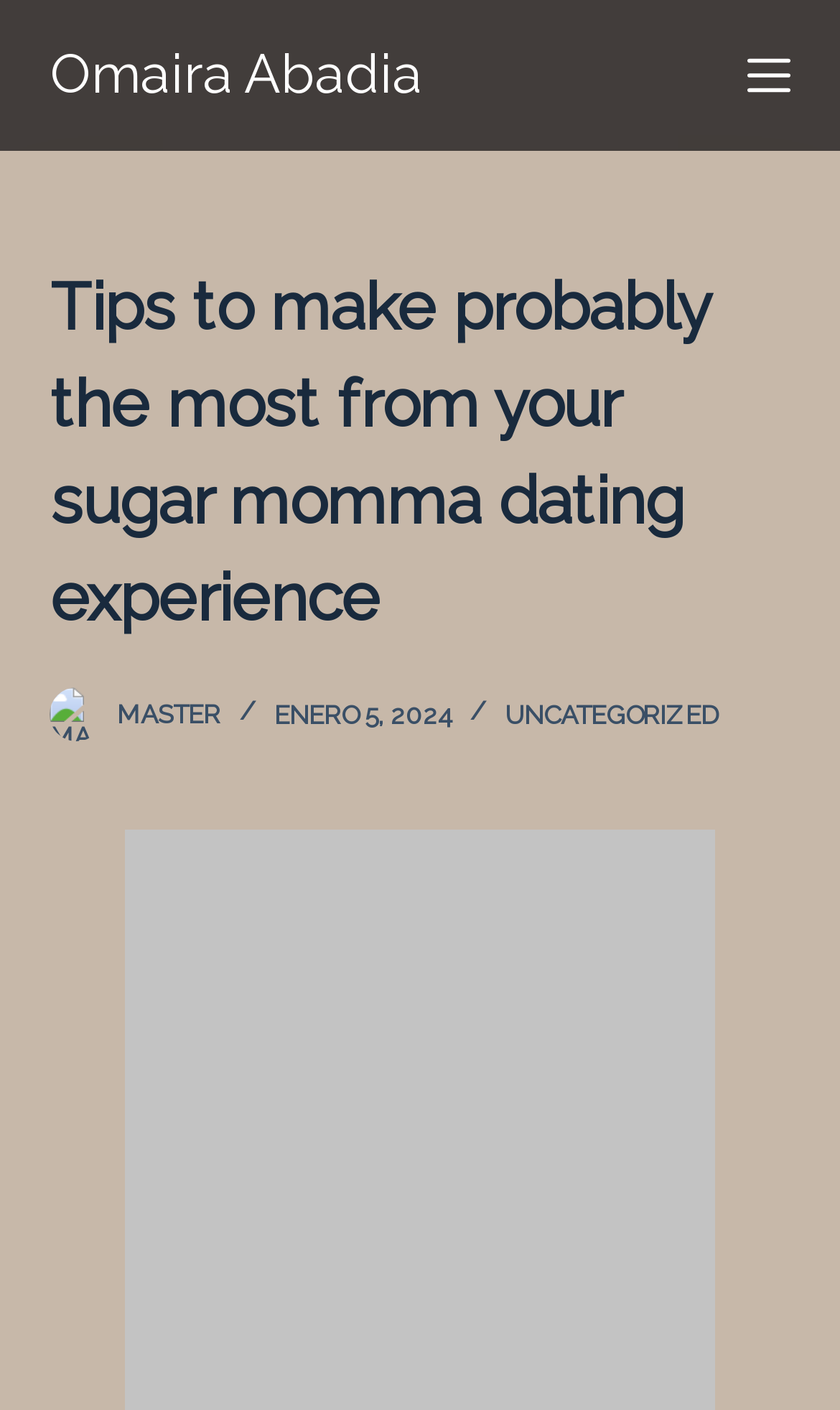What is the text on the button at the top right corner?
Answer with a single word or phrase, using the screenshot for reference.

Menú